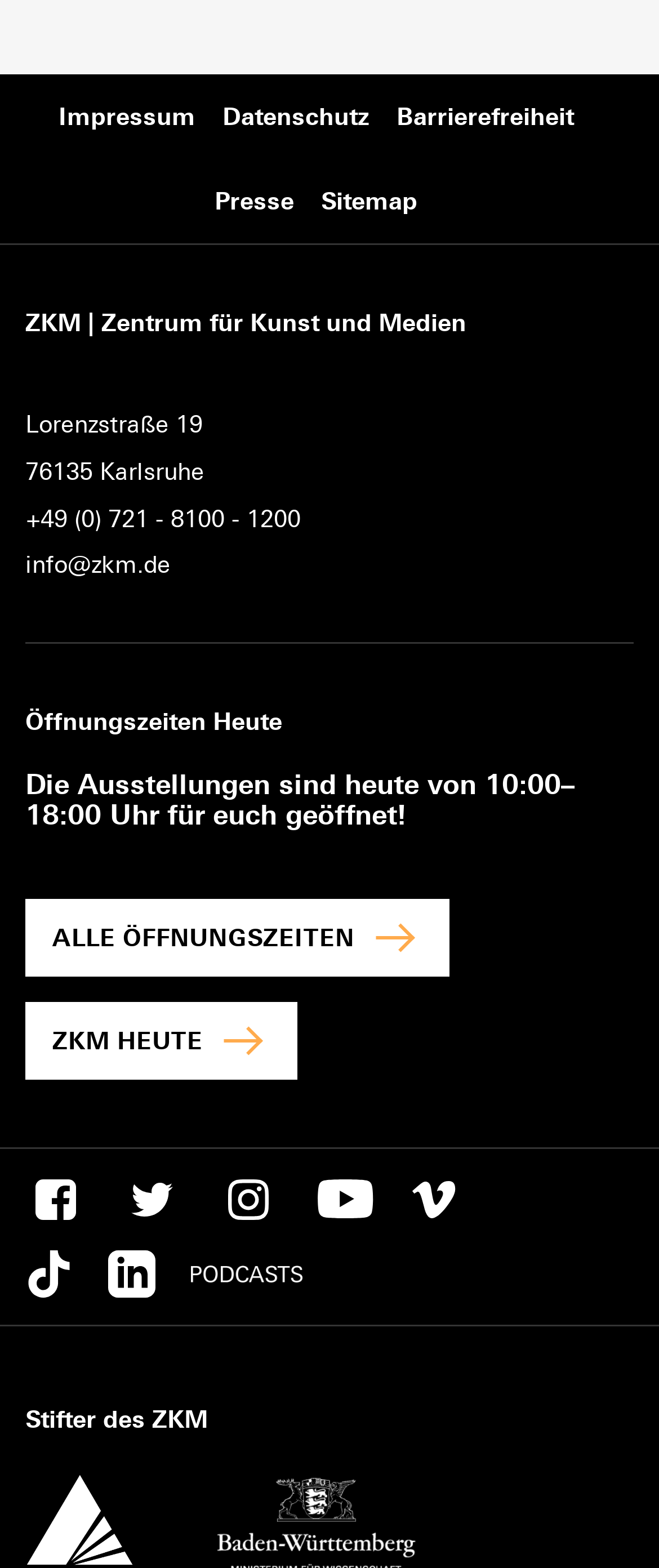How many social media links are available at the bottom of the webpage?
Answer the question in as much detail as possible.

The social media links are located at the bottom of the webpage and can be counted by looking at the link elements with the text 'Facebook', 'Twitter', 'Instagram', 'Youtube', 'Vimeo', 'tiktok', and 'LinkedIn'.